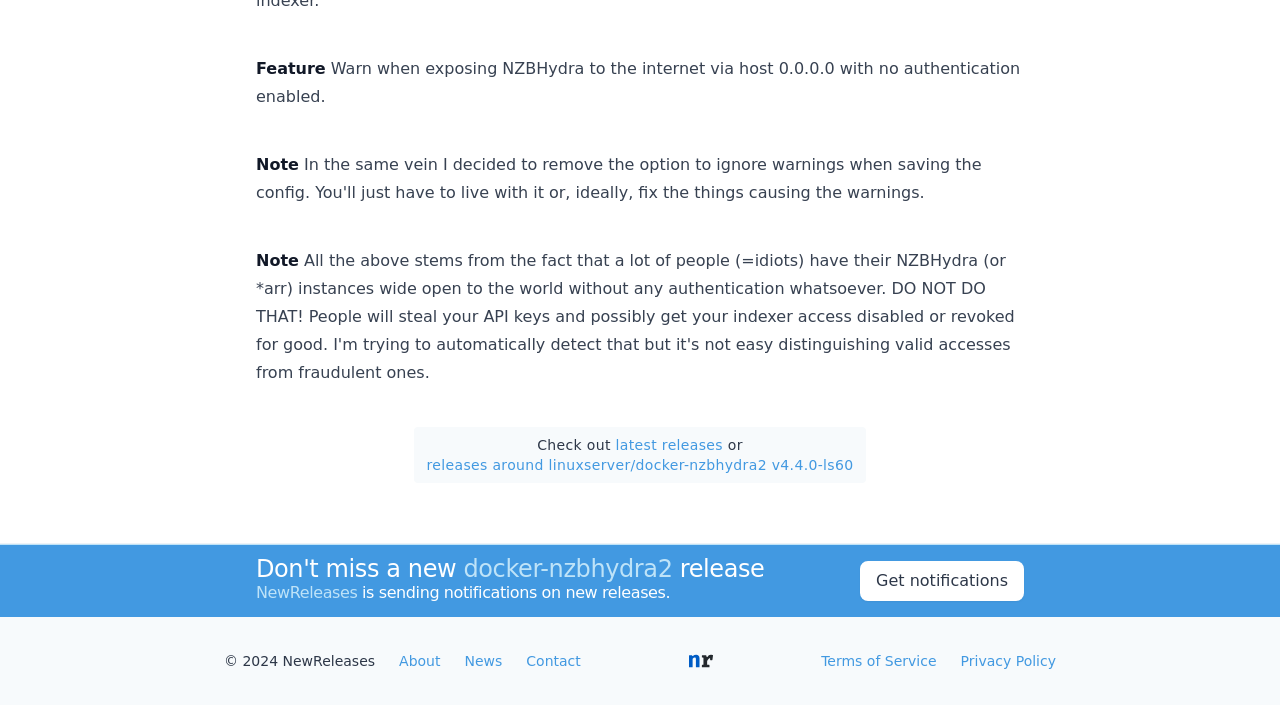Using the format (top-left x, top-left y, bottom-right x, bottom-right y), provide the bounding box coordinates for the described UI element. All values should be floating point numbers between 0 and 1: PUBLICATIONS

None